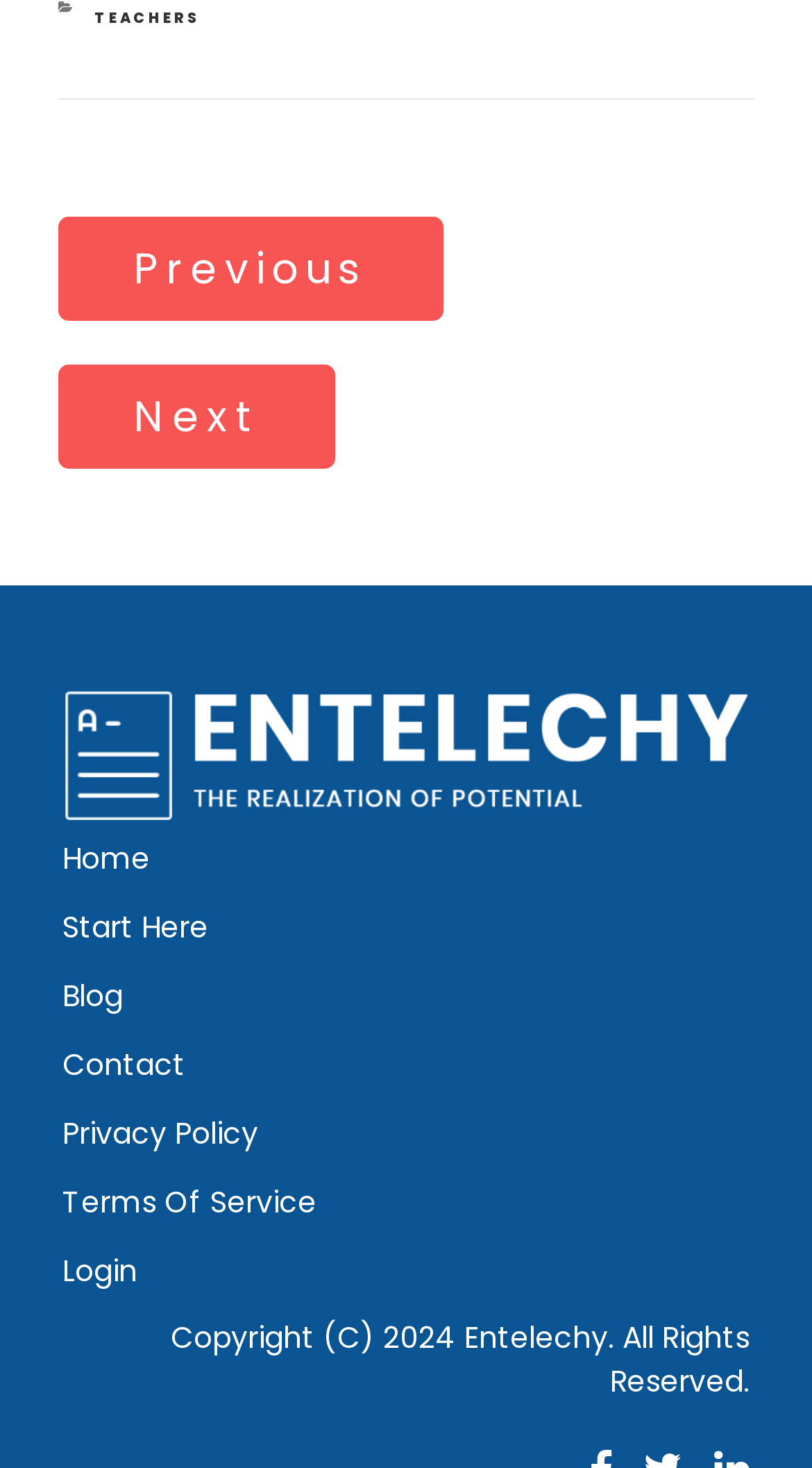What is the copyright information?
Using the visual information from the image, give a one-word or short-phrase answer.

Copyright (C) 2024 Entelechy. All Rights Reserved.